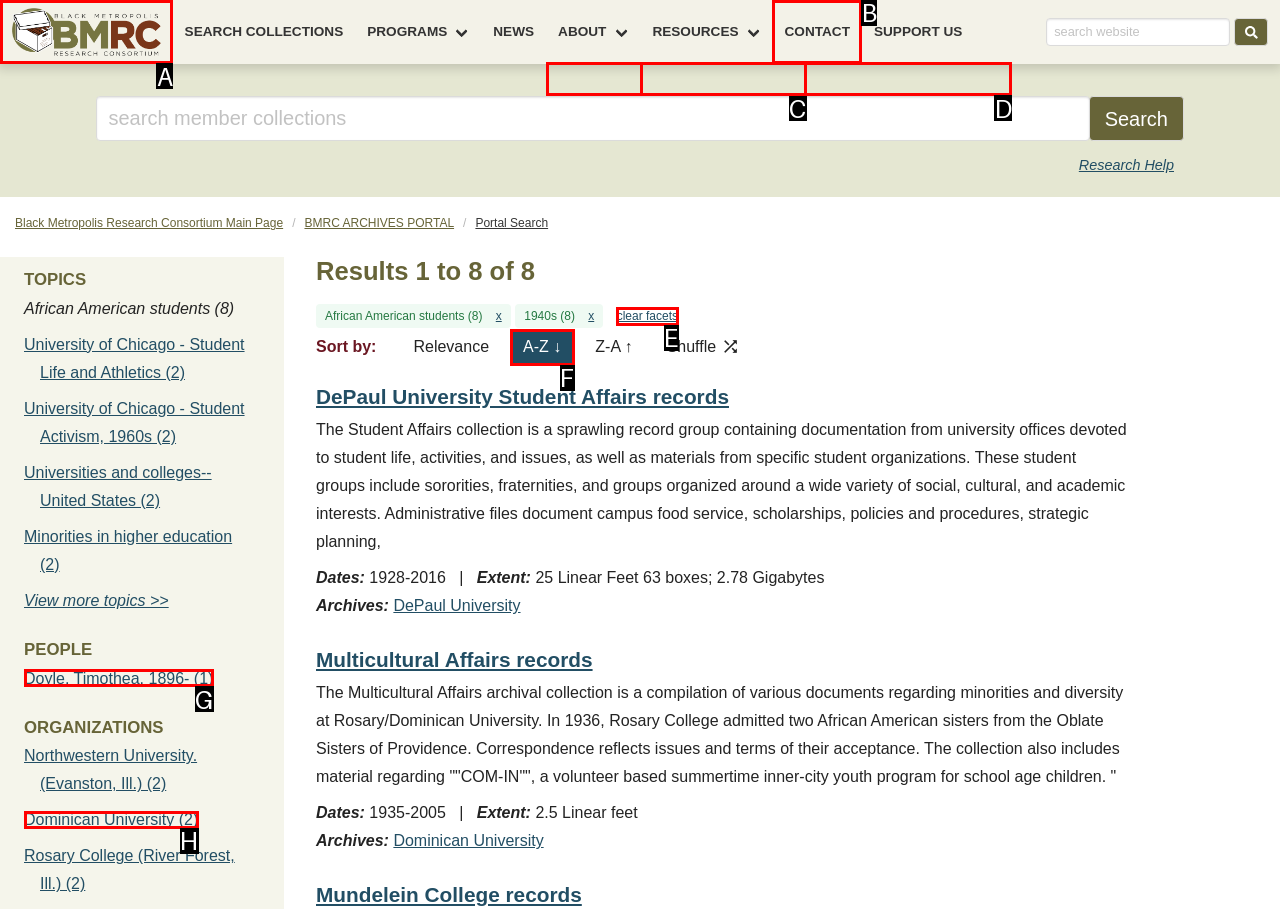Assess the description: Dominican University (2) and select the option that matches. Provide the letter of the chosen option directly from the given choices.

H